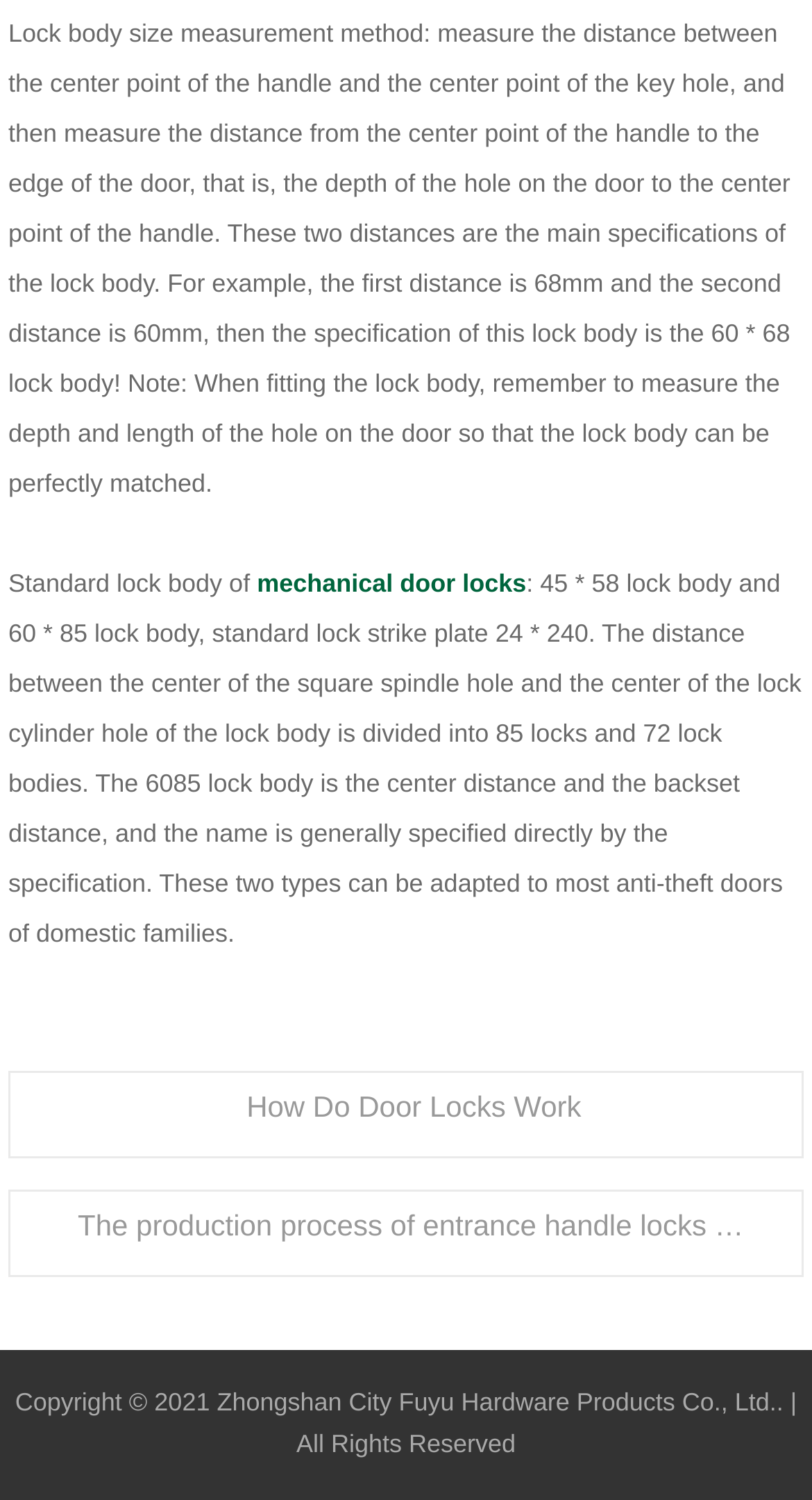Find the bounding box coordinates for the HTML element described in this sentence: "mechanical door locks". Provide the coordinates as four float numbers between 0 and 1, in the format [left, top, right, bottom].

[0.316, 0.379, 0.648, 0.398]